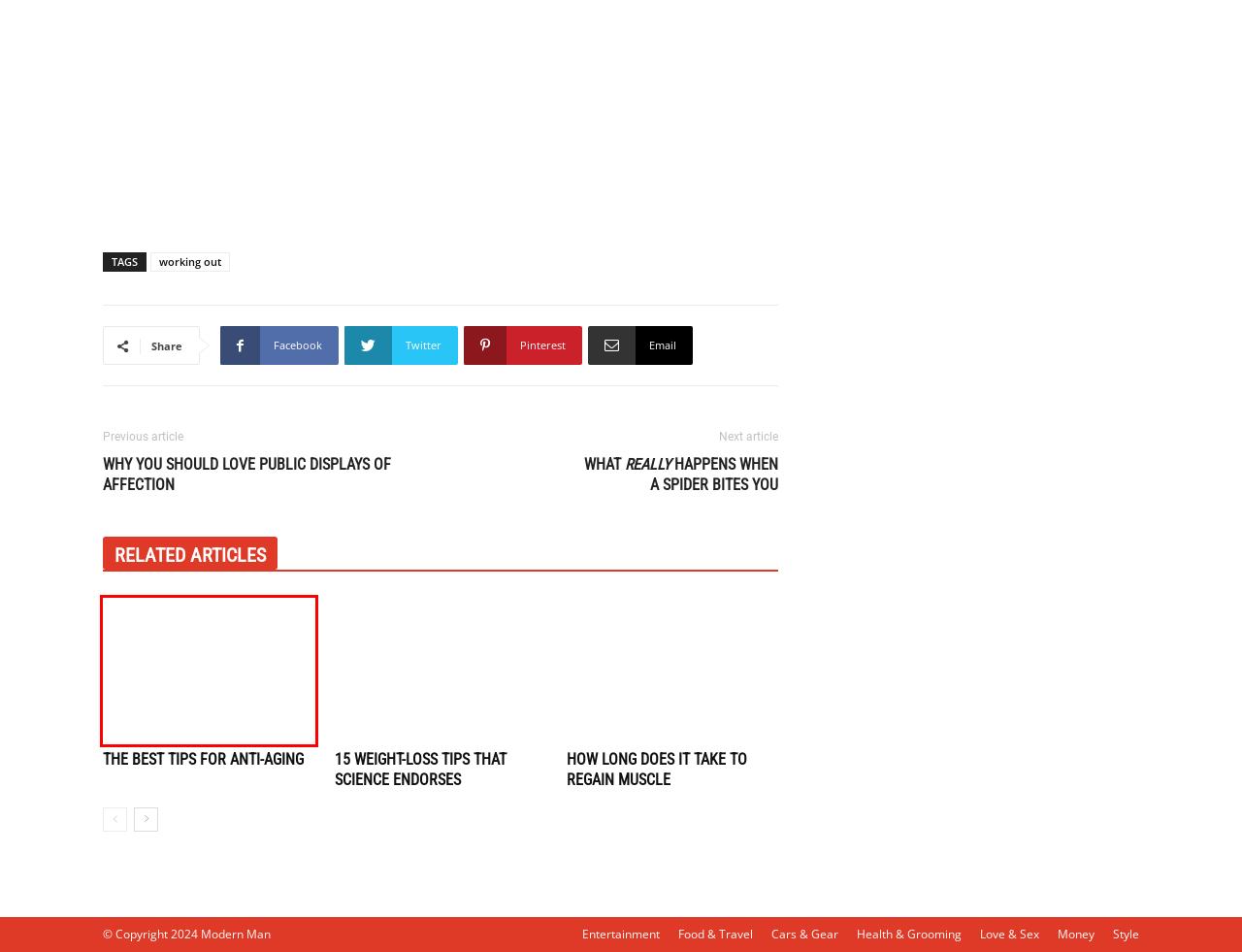You are given a screenshot depicting a webpage with a red bounding box around a UI element. Select the description that best corresponds to the new webpage after clicking the selected element. Here are the choices:
A. 15 Weight-Loss Tips That Science Endorses - Modern Man
B. Rides Archives - Modern Man
C. Why You Should Love Public Displays Of Affection - Modern Man
D. Gaming & Sports Archives - Modern Man
E. How Long Does It Take to Regain Muscle - Modern Man
F. working out Archives - Modern Man
G. What Really Happens When a Spider Bites You - Modern Man
H. The Best Tips for Anti-Aging - Modern Man

H